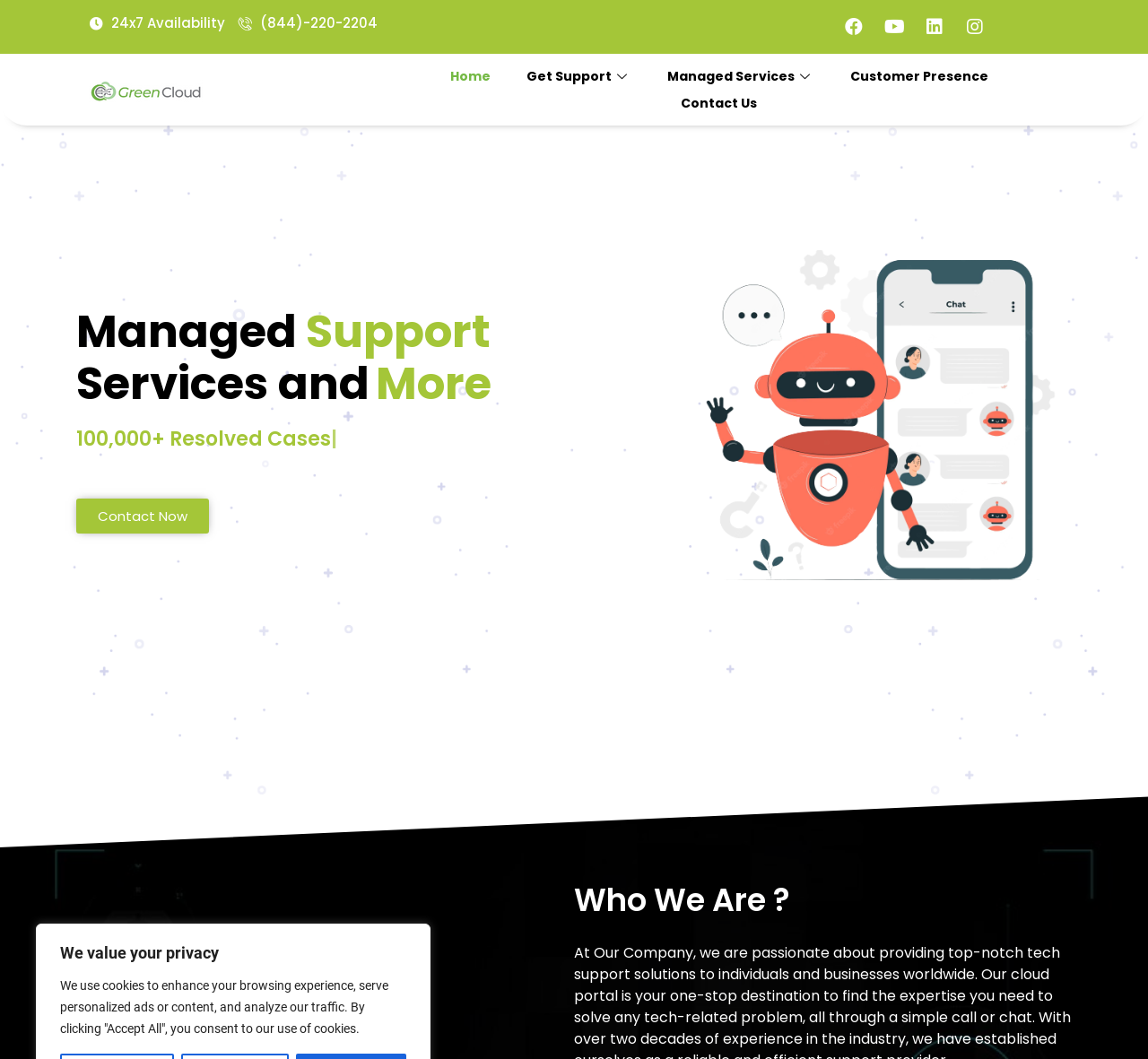Find the bounding box coordinates for the HTML element specified by: "Facebook".

[0.728, 0.008, 0.76, 0.042]